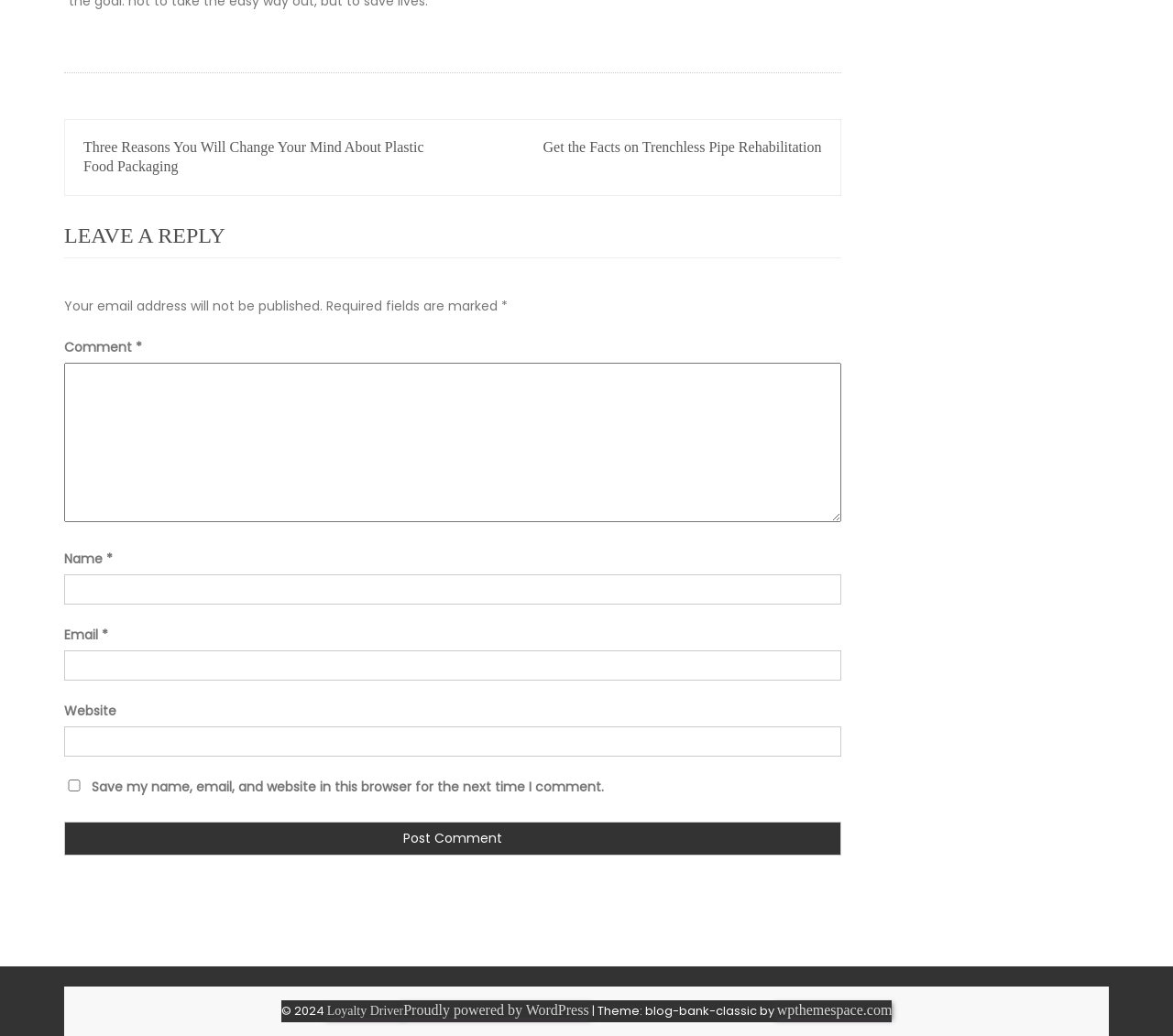What is the copyright year?
Please respond to the question thoroughly and include all relevant details.

I looked at the footer section of the webpage and found the copyright information, which includes the year '2024'.